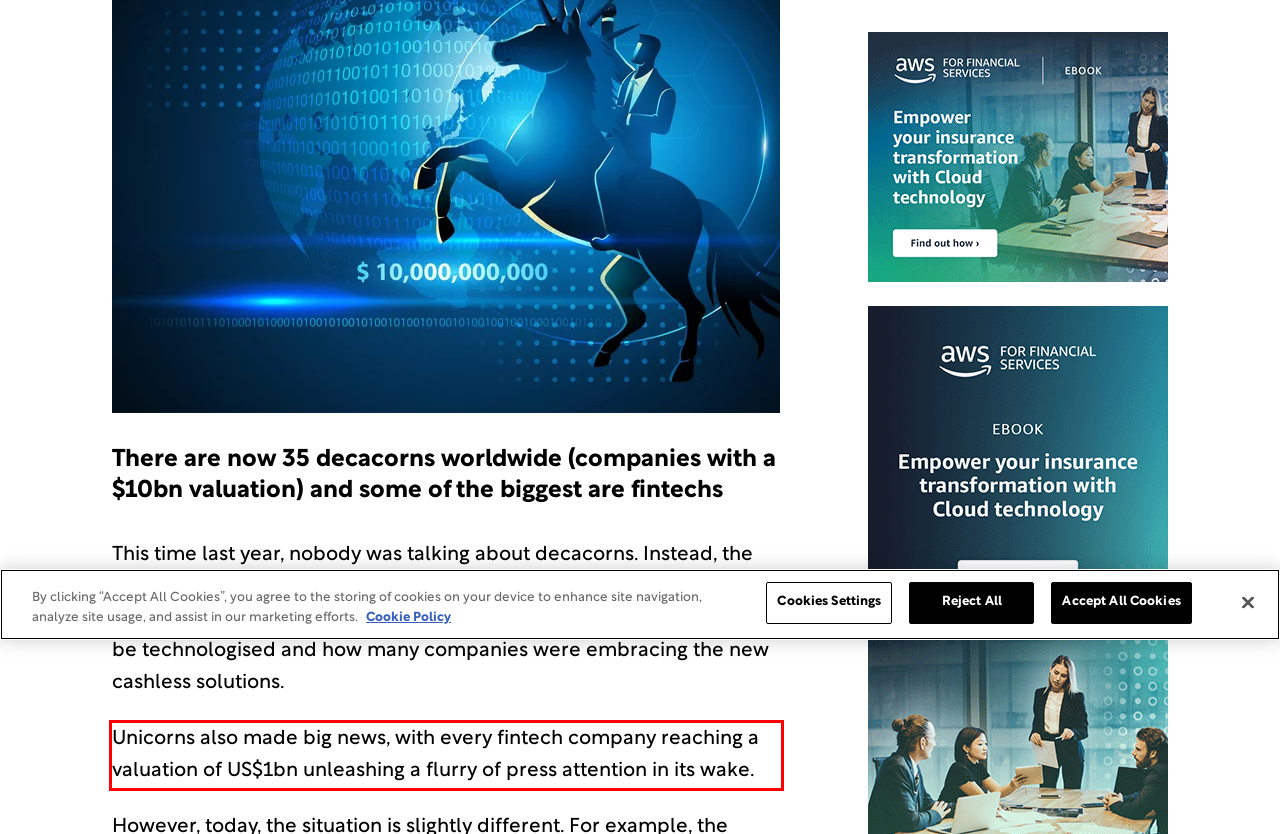Observe the screenshot of the webpage that includes a red rectangle bounding box. Conduct OCR on the content inside this red bounding box and generate the text.

Unicorns also made big news, with every fintech company reaching a valuation of US$1bn unleashing a flurry of press attention in its wake.